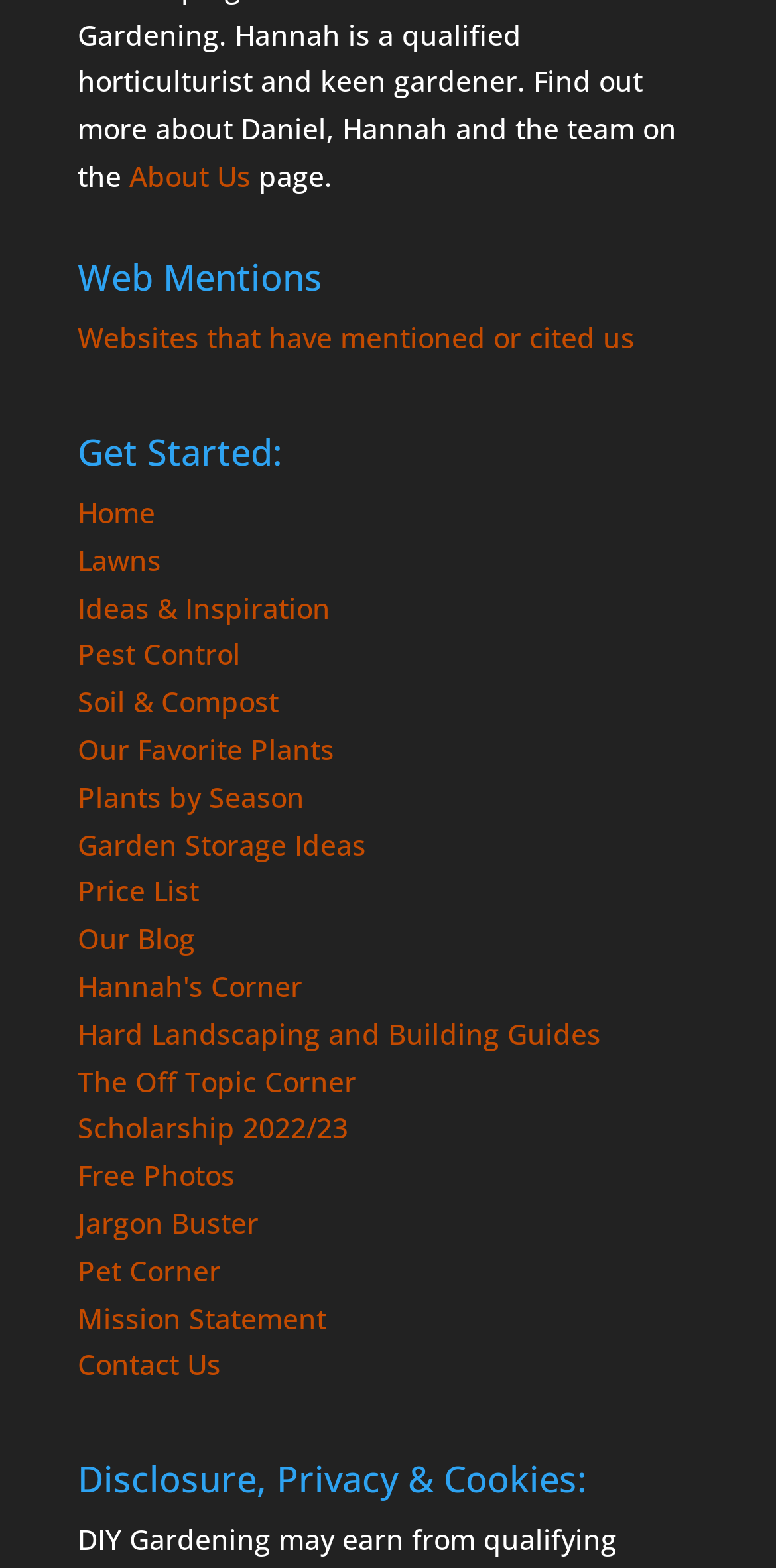Please locate the bounding box coordinates for the element that should be clicked to achieve the following instruction: "read Web Mentions". Ensure the coordinates are given as four float numbers between 0 and 1, i.e., [left, top, right, bottom].

[0.1, 0.165, 0.818, 0.201]